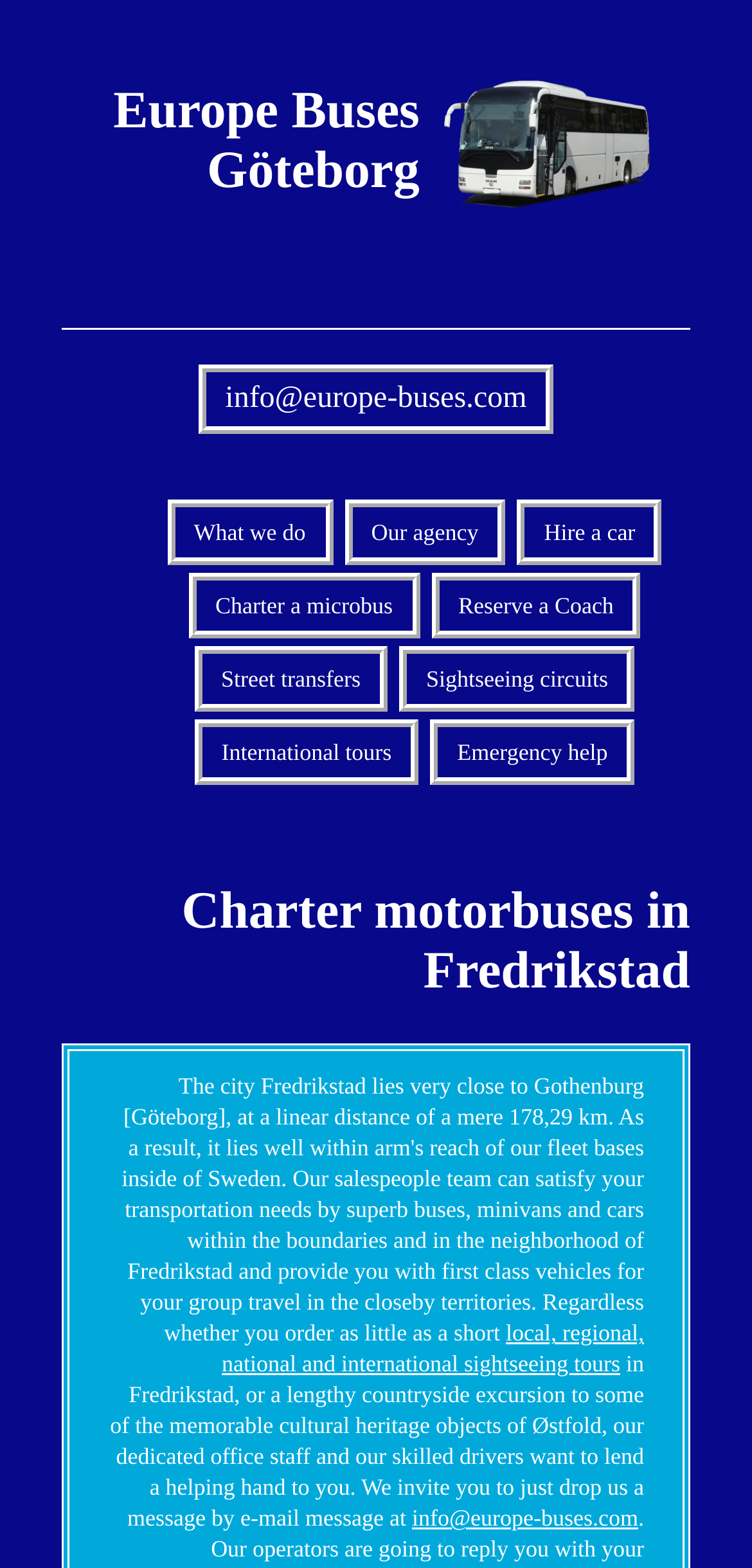Respond with a single word or phrase to the following question:
What is the email address to contact?

info@europe-buses.com